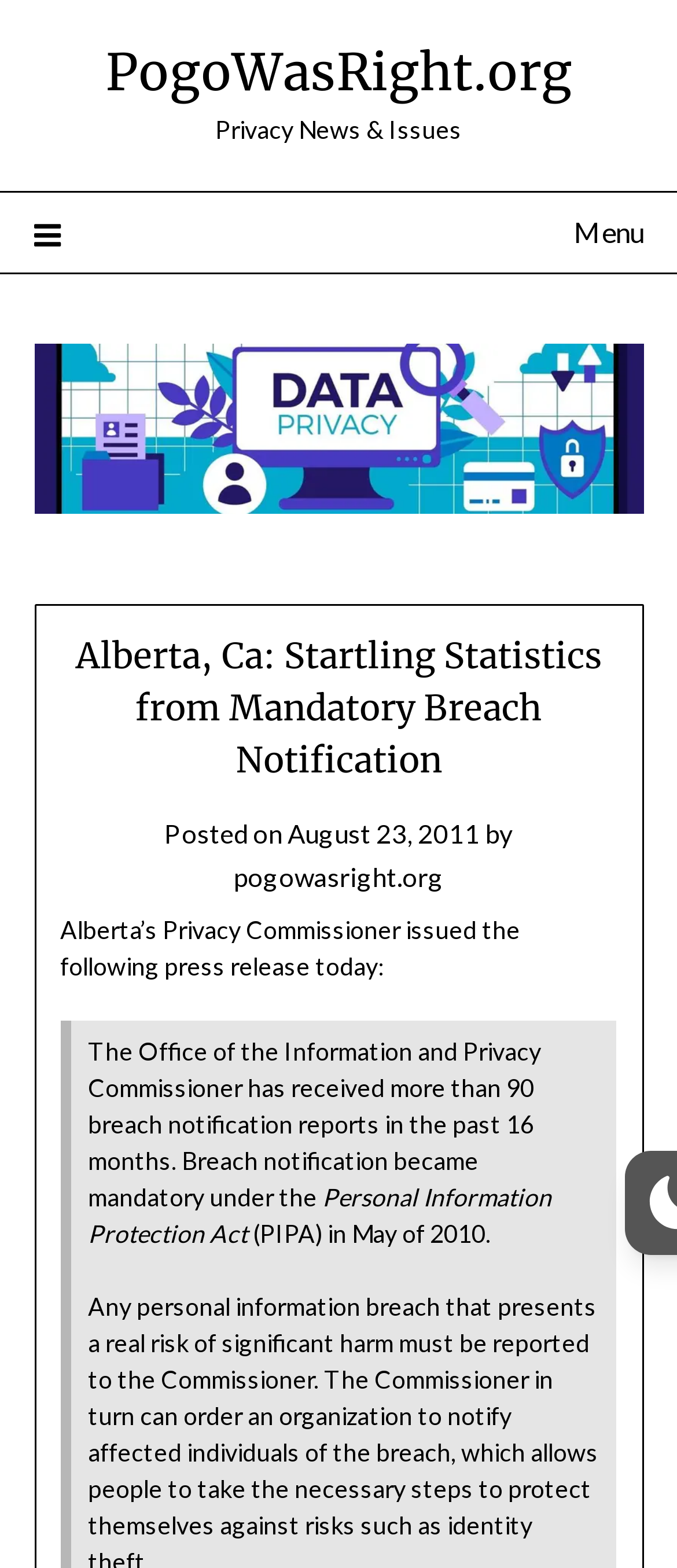When did breach notification become mandatory?
Answer with a single word or short phrase according to what you see in the image.

May 2010